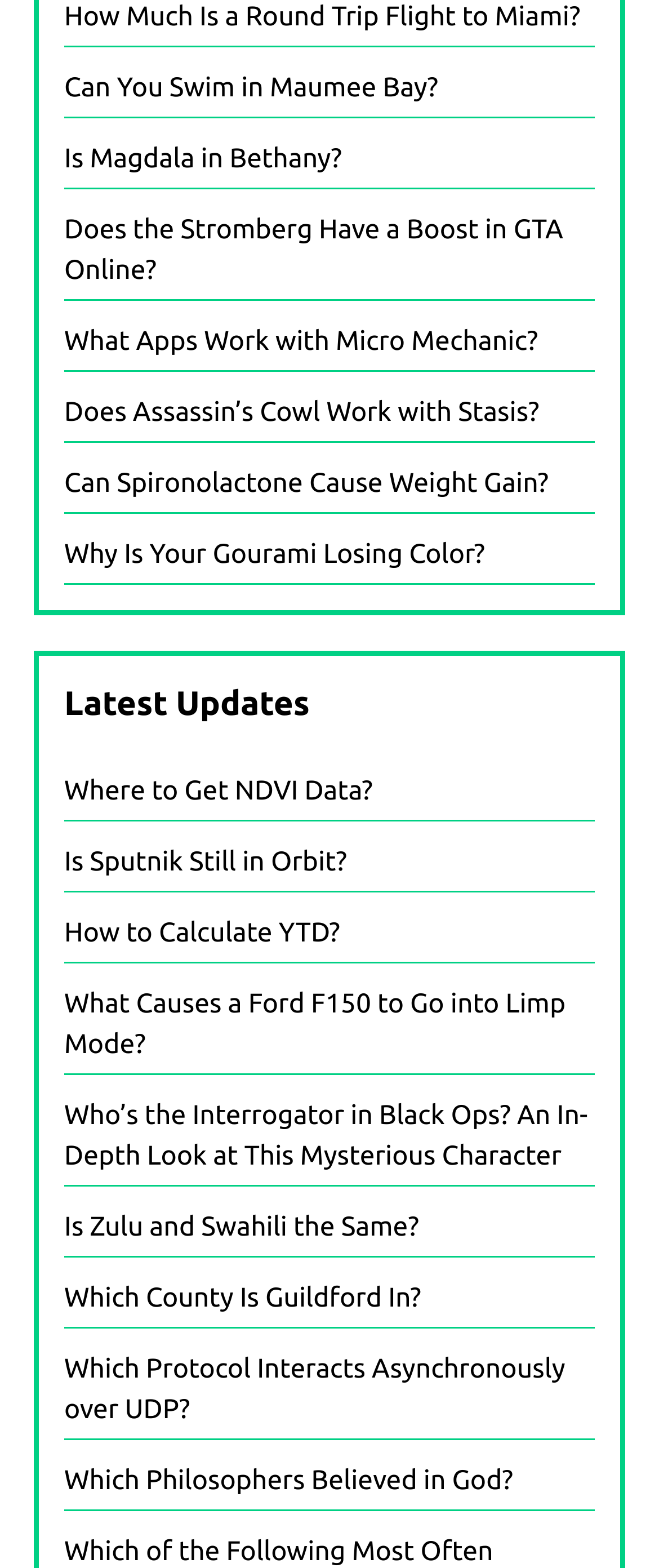Is there a search bar on the webpage?
From the screenshot, provide a brief answer in one word or phrase.

No